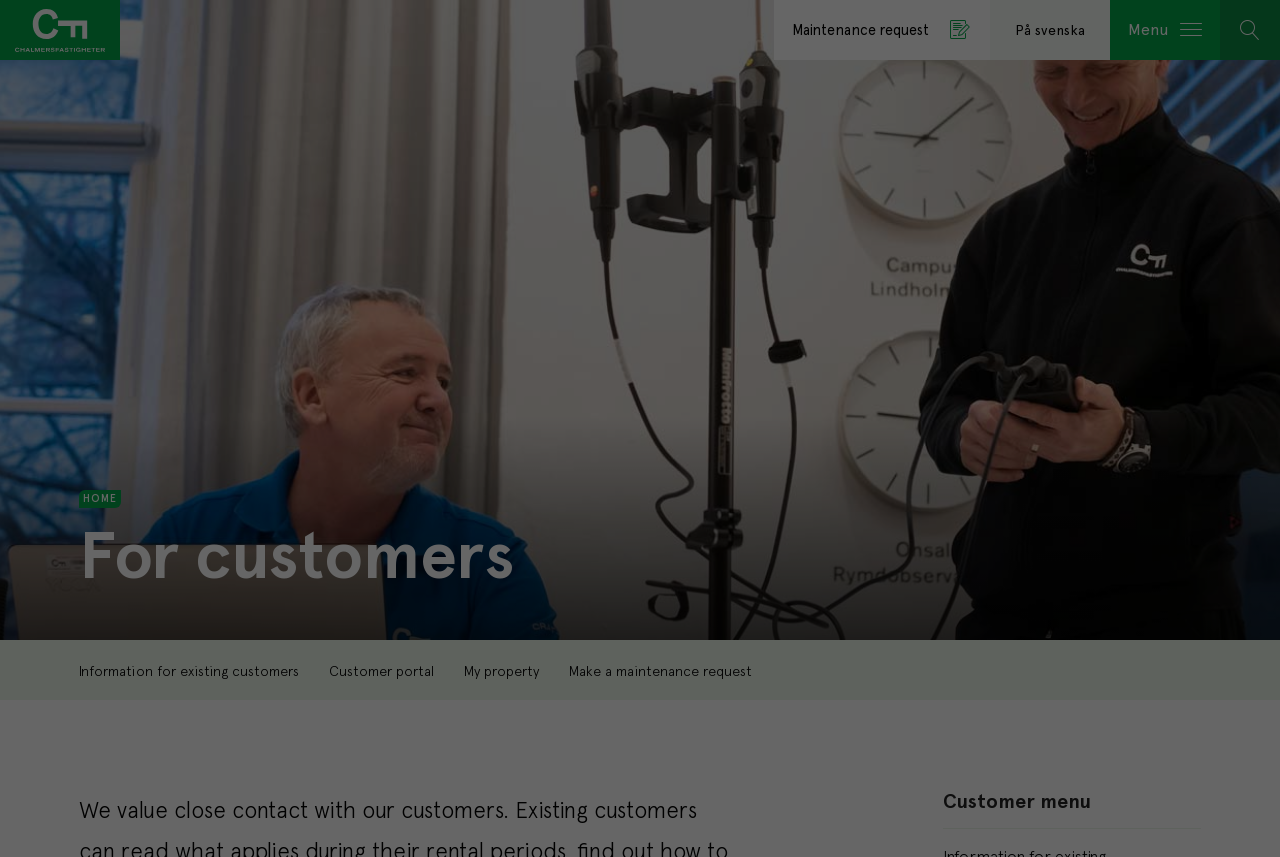What is the first link on the top navigation bar?
Refer to the screenshot and respond with a concise word or phrase.

Maintenance request